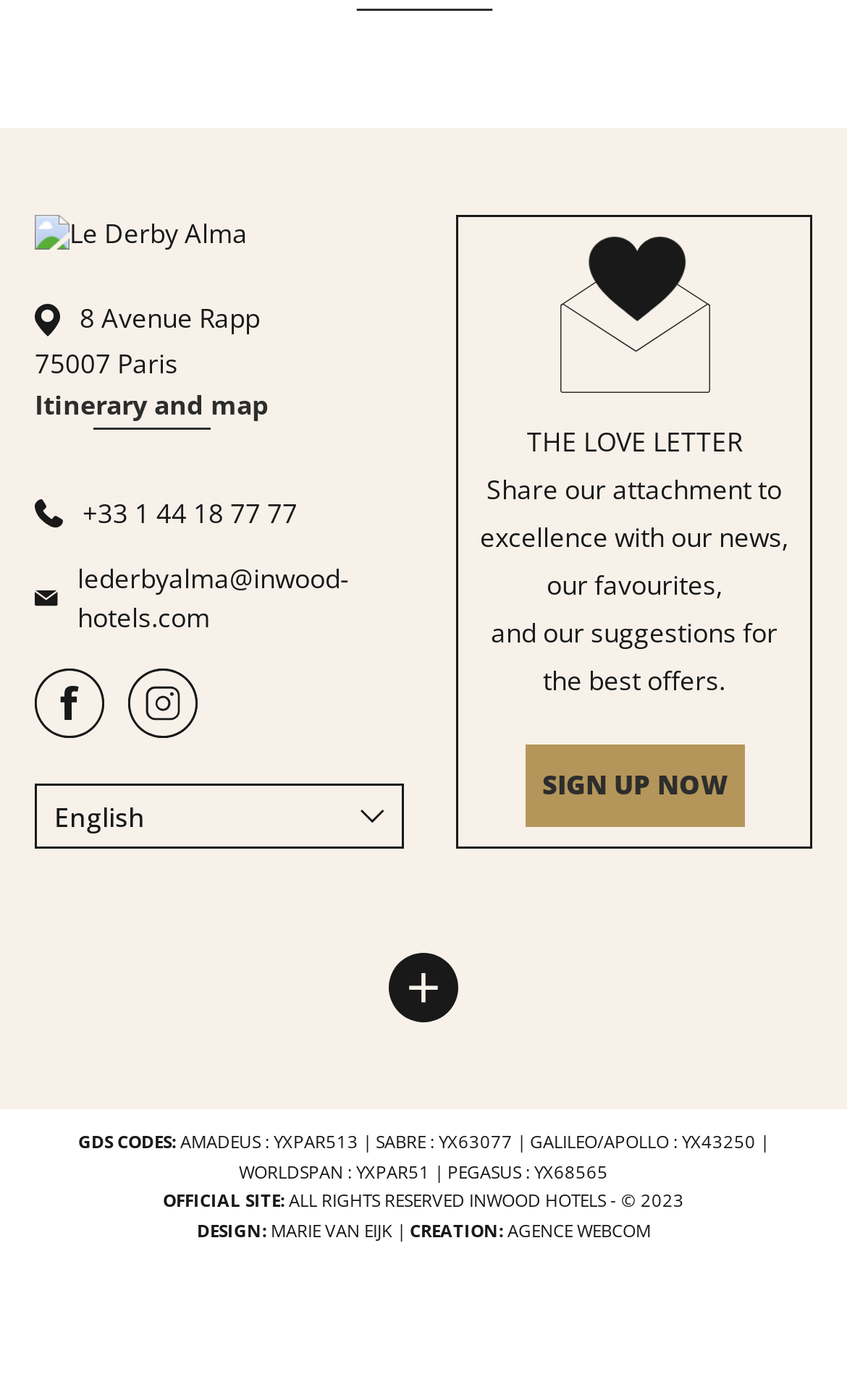What is the email address of Hotel Le Derby Alma?
Look at the screenshot and respond with a single word or phrase.

lederbyalma@inwood-hotels.com